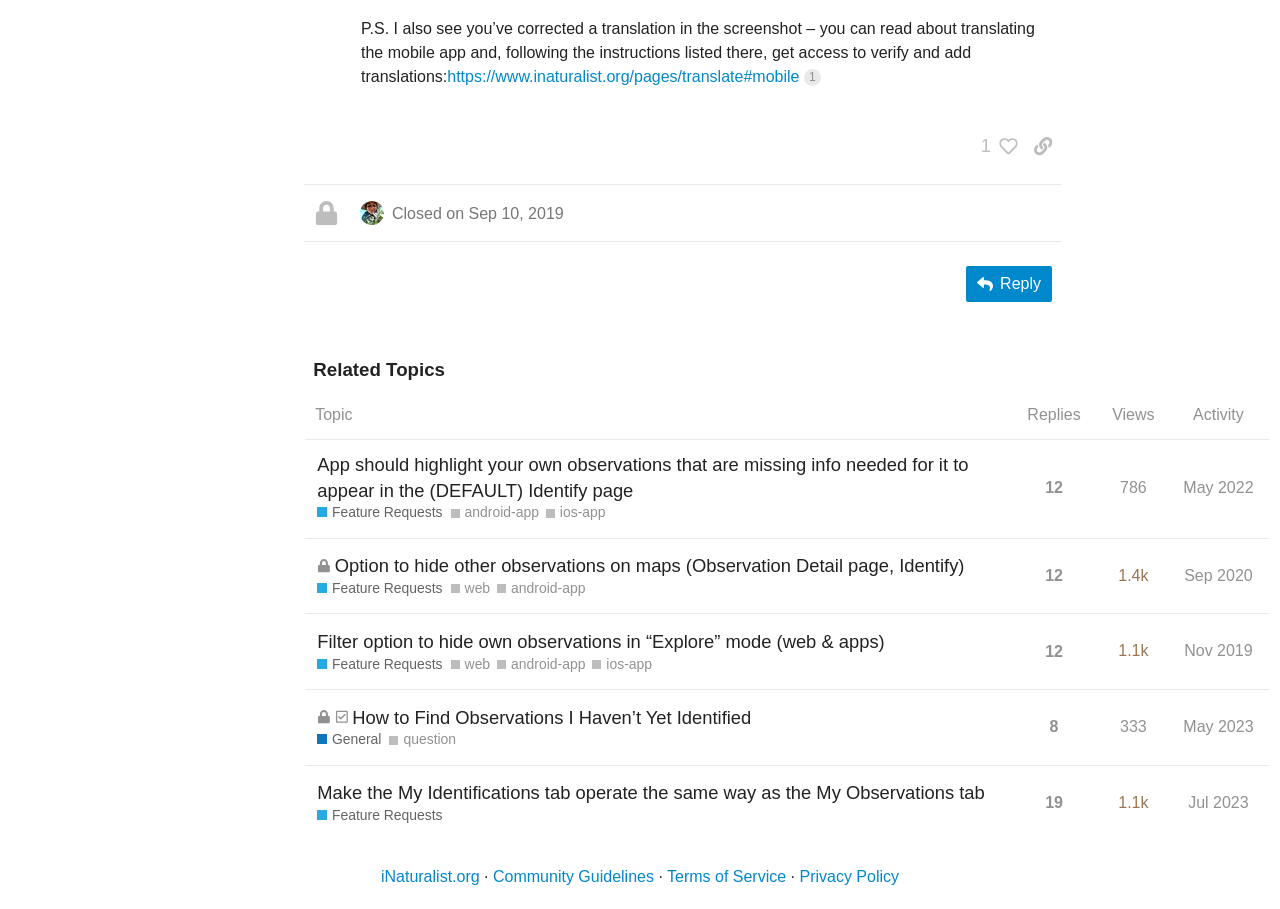Locate the bounding box coordinates of the clickable part needed for the task: "View related topics".

[0.238, 0.393, 0.992, 0.421]